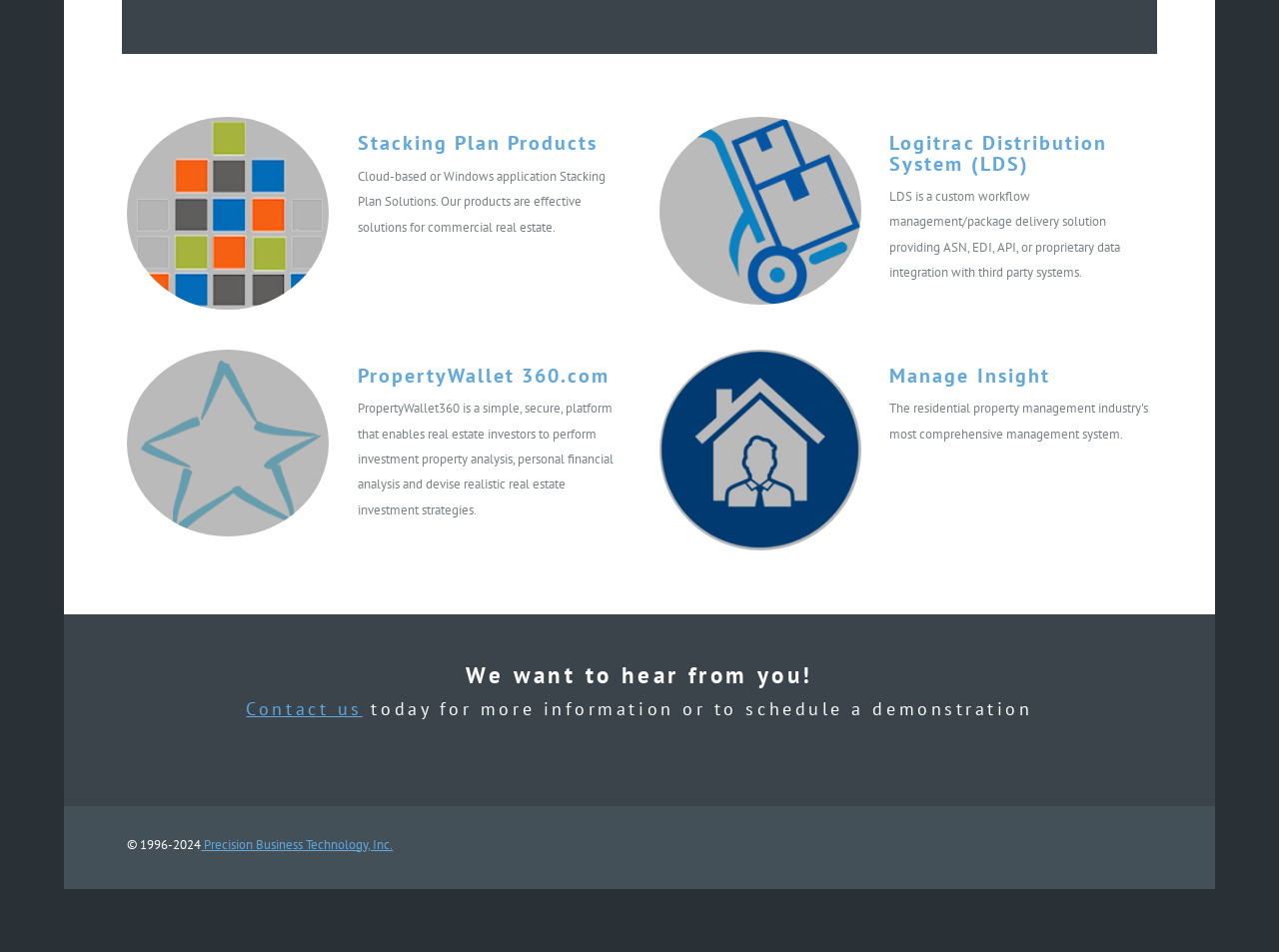What can users do on PropertyWallet360?
Using the image as a reference, answer the question in detail.

The description under the 'PropertyWallet 360.com' heading states that PropertyWallet360 is a platform that enables real estate investors to perform investment property analysis, personal financial analysis, and devise realistic real estate investment strategies.